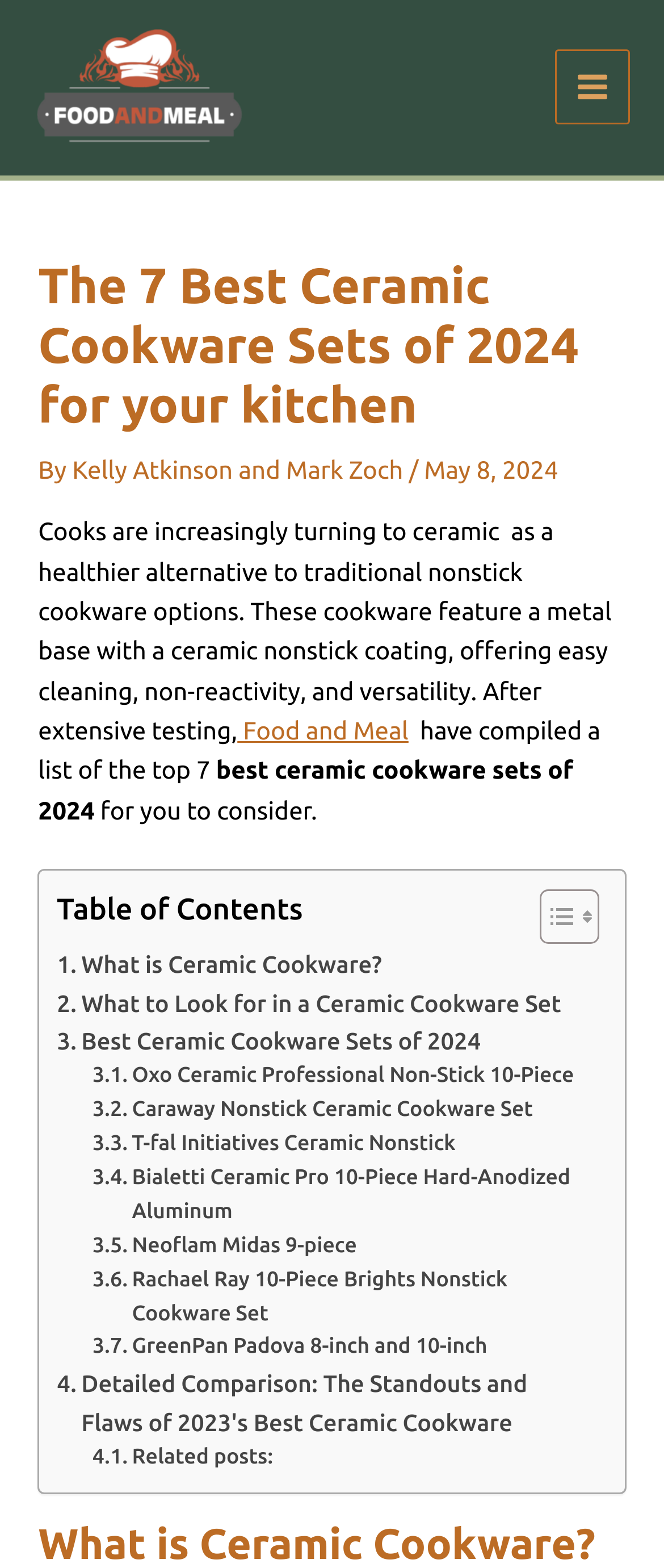What is the purpose of the 'Table of Contents' section on this webpage?
Using the information from the image, provide a comprehensive answer to the question.

The 'Table of Contents' section on this webpage allows users to navigate to different sections of the webpage, such as 'What is Ceramic Cookware?' and 'Best Ceramic Cookware Sets of 2024', making it easier to find specific information.